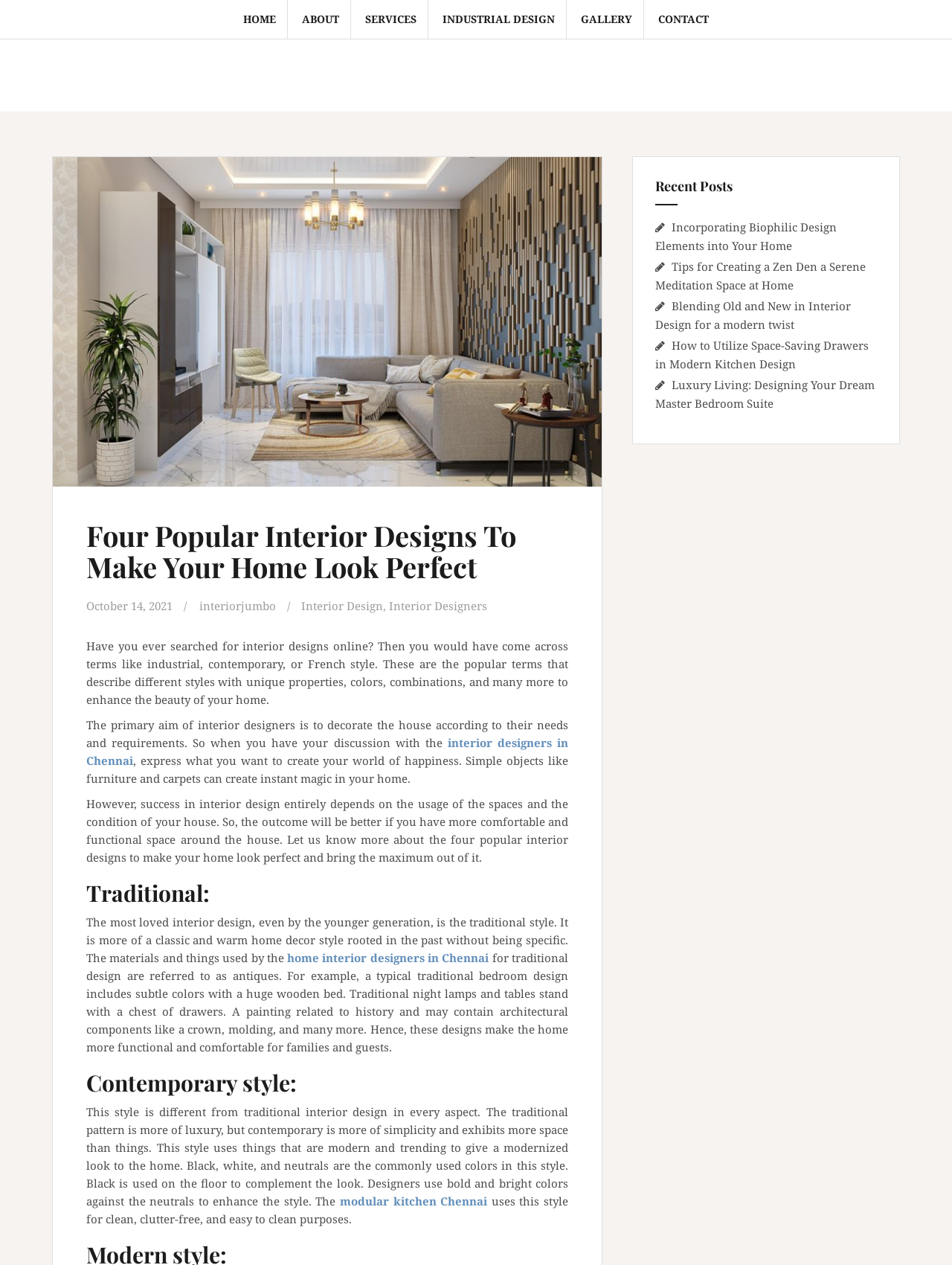Identify the bounding box coordinates of the element to click to follow this instruction: 'Learn about 'Incorporating Biophilic Design Elements into Your Home''. Ensure the coordinates are four float values between 0 and 1, provided as [left, top, right, bottom].

[0.688, 0.173, 0.879, 0.2]